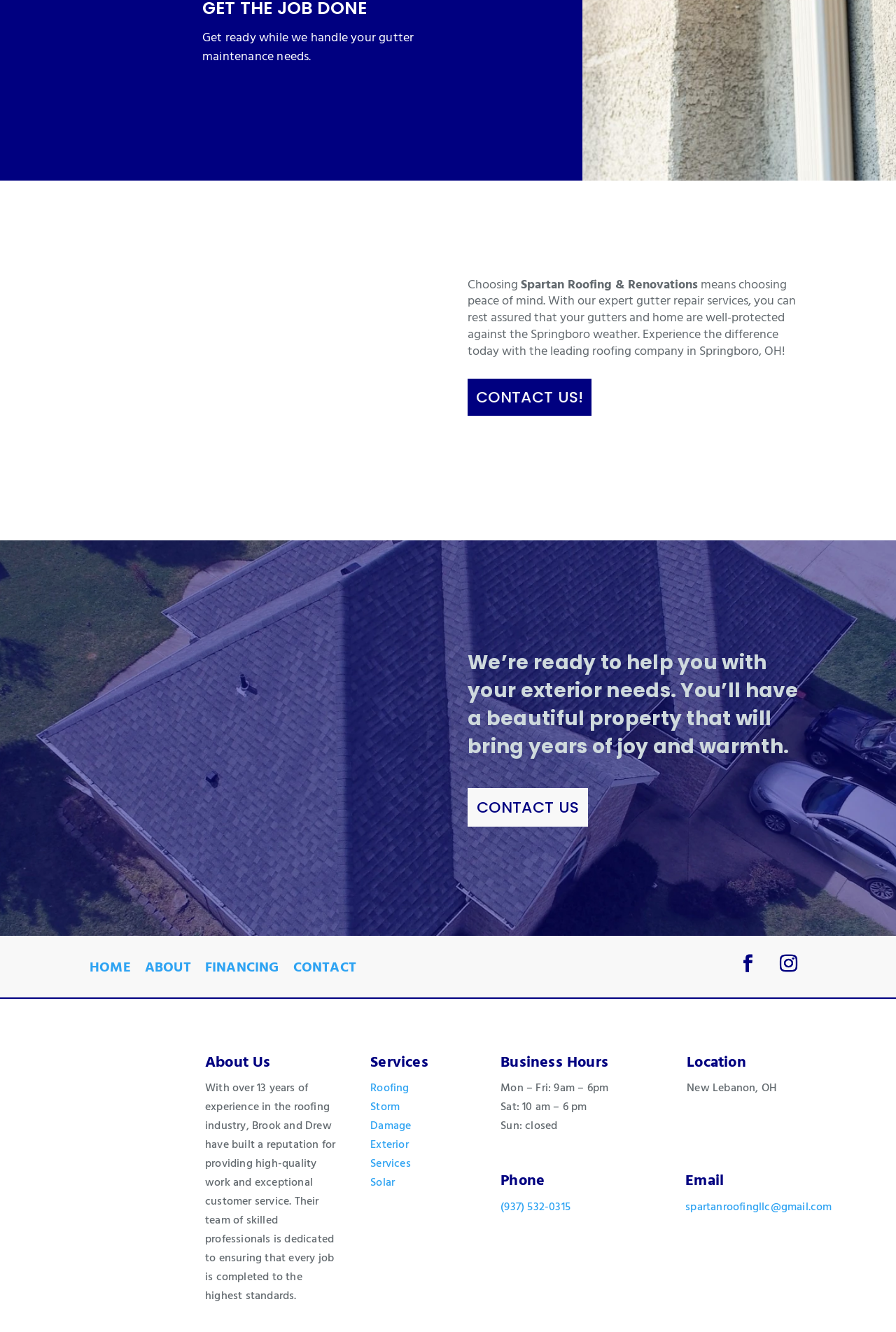Pinpoint the bounding box coordinates of the area that must be clicked to complete this instruction: "Click the 'CONTACT US!' button".

[0.522, 0.284, 0.661, 0.312]